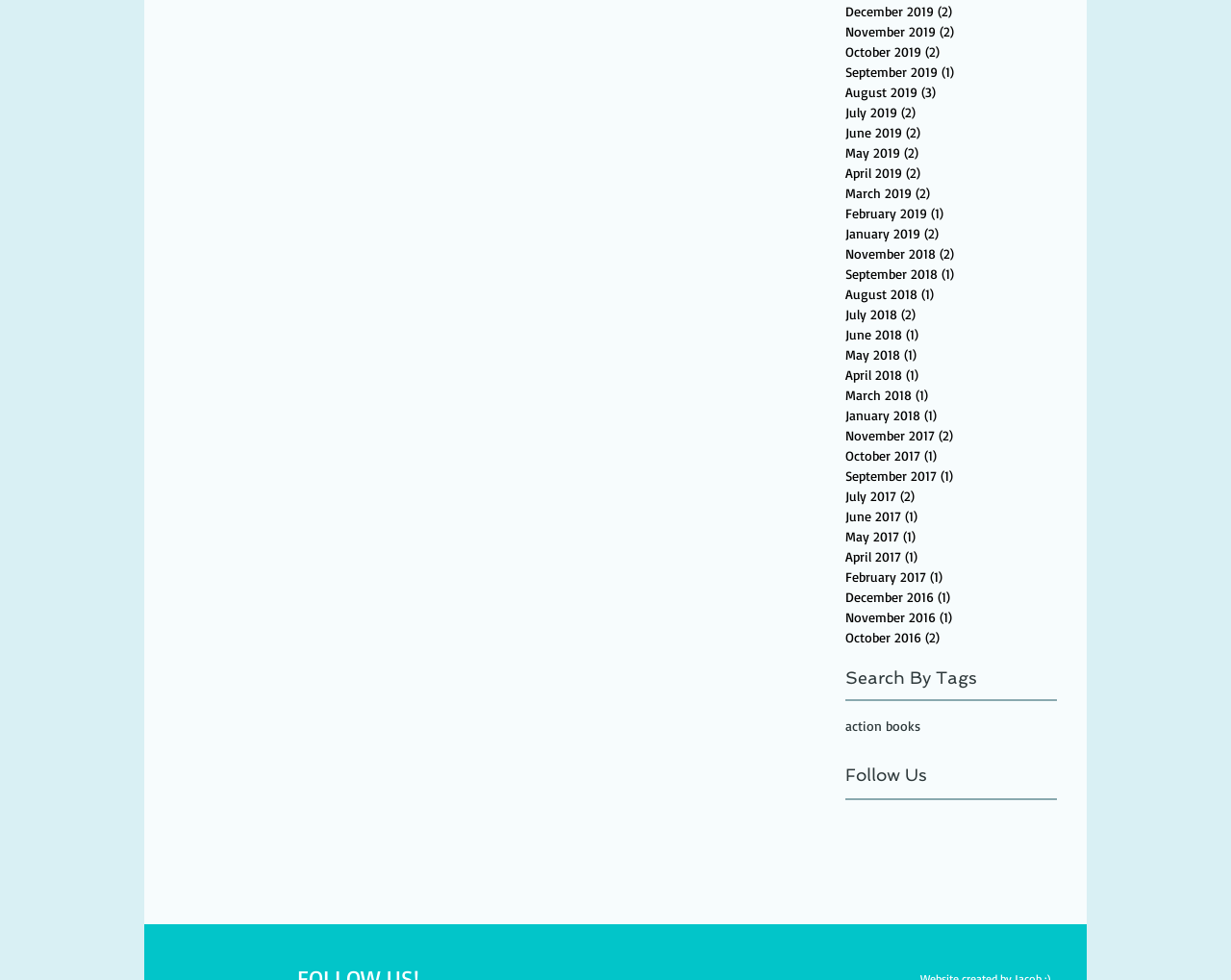Please determine the bounding box coordinates of the section I need to click to accomplish this instruction: "View action books".

[0.687, 0.732, 0.748, 0.749]